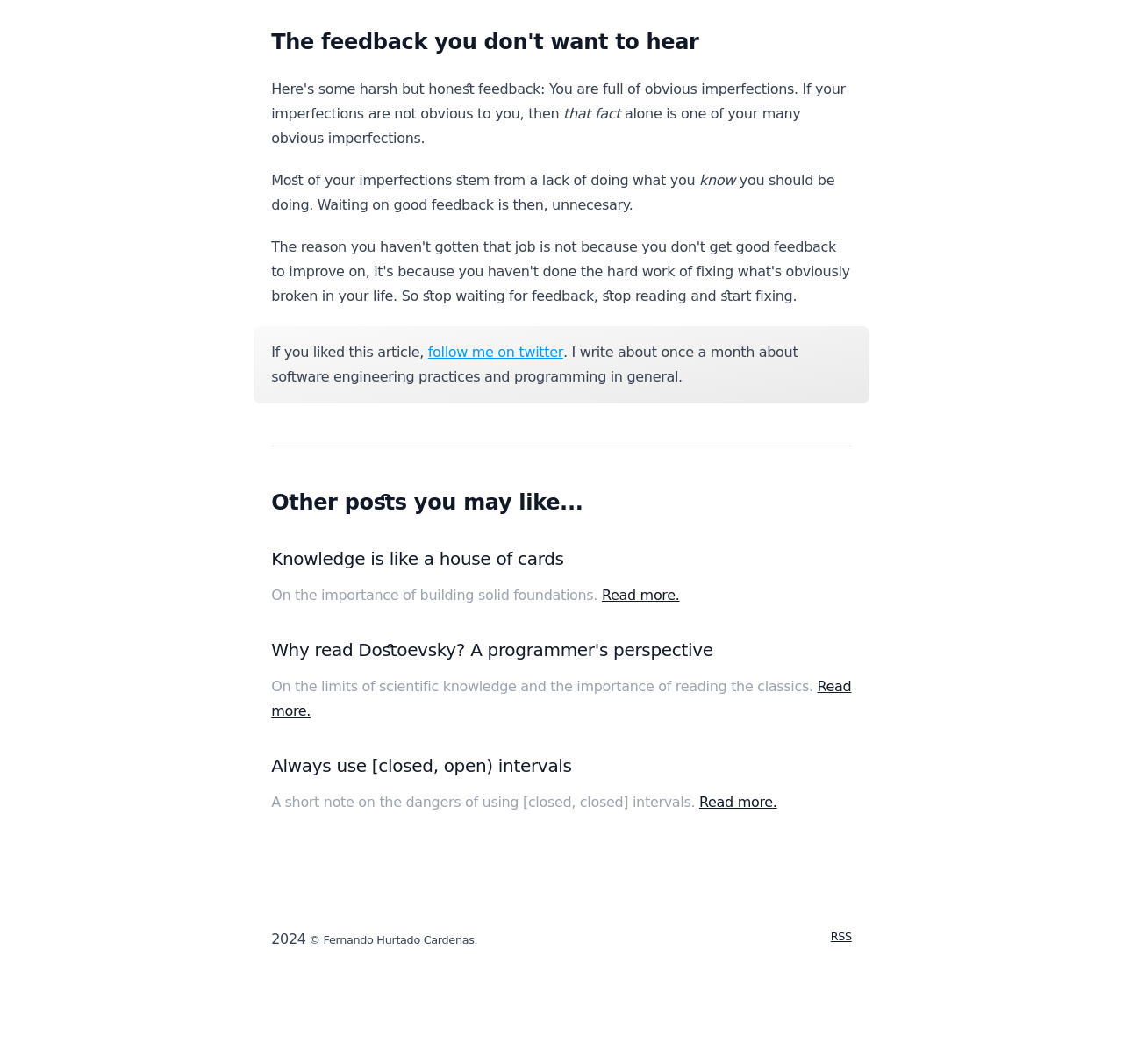Given the webpage screenshot and the description, determine the bounding box coordinates (top-left x, top-left y, bottom-right x, bottom-right y) that define the location of the UI element matching this description: large upheavals

None